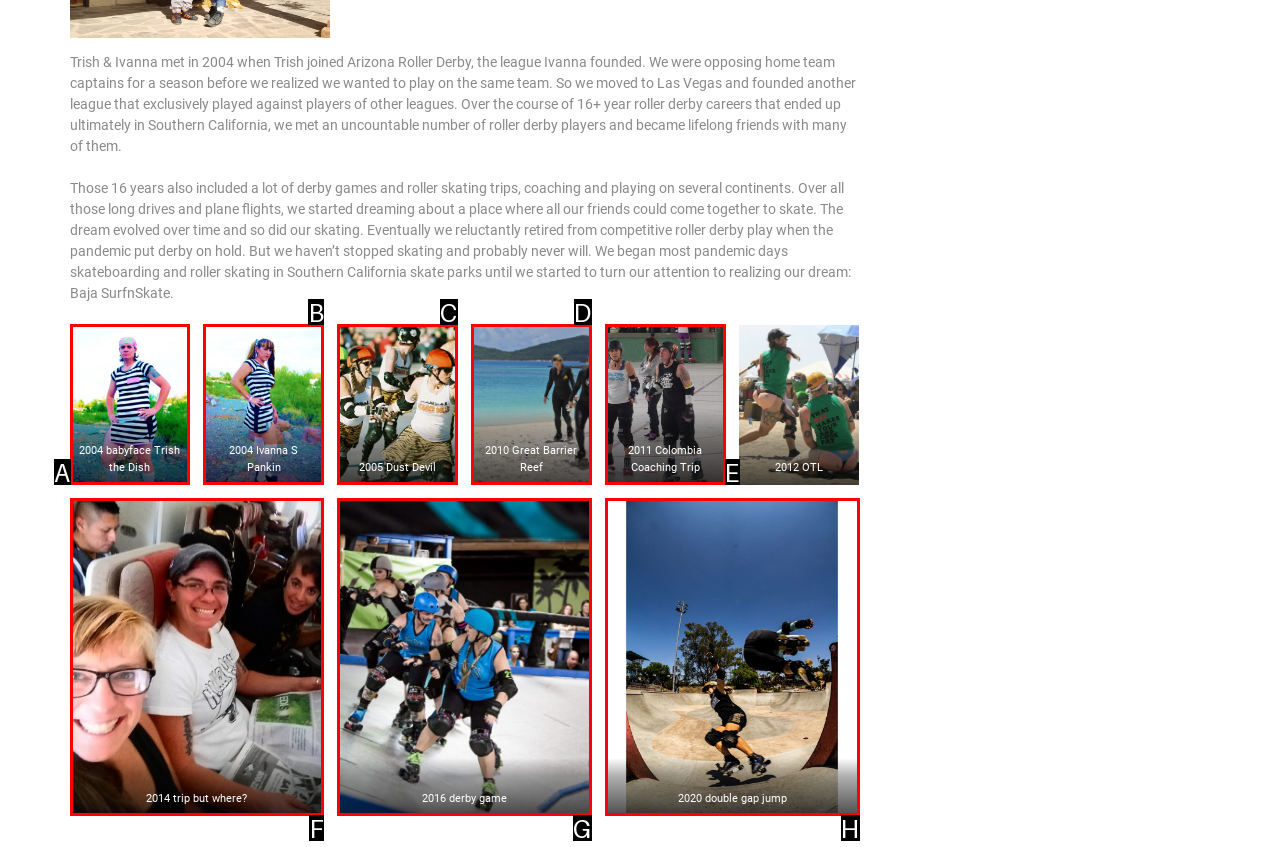Select the option that aligns with the description: parent_node: 2005 Dust Devil
Respond with the letter of the correct choice from the given options.

C